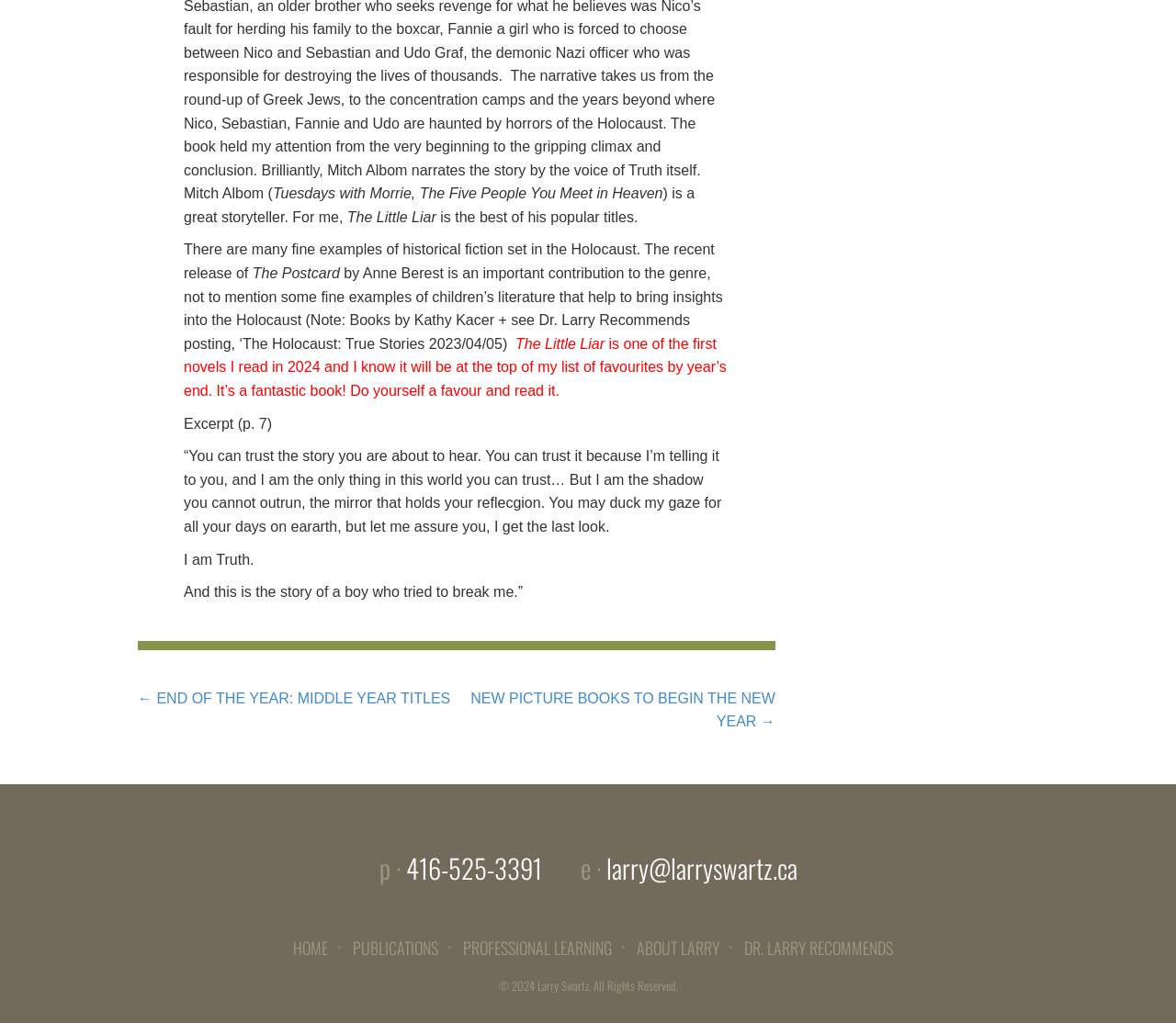Please find the bounding box coordinates in the format (top-left x, top-left y, bottom-right x, bottom-right y) for the given element description. Ensure the coordinates are floating point numbers between 0 and 1. Description: PUBLICATIONS

[0.3, 0.915, 0.372, 0.938]